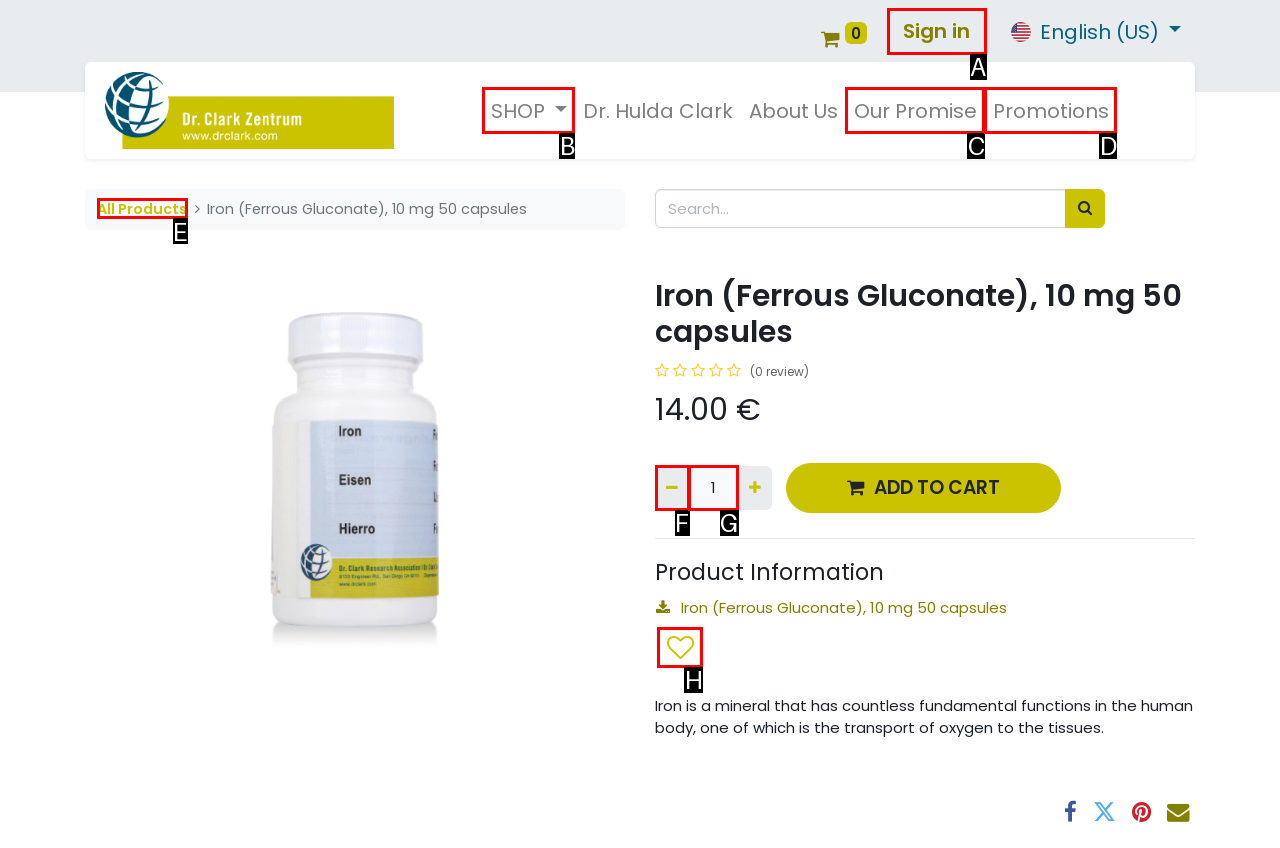Select the correct option based on the description: Sign in
Answer directly with the option’s letter.

A